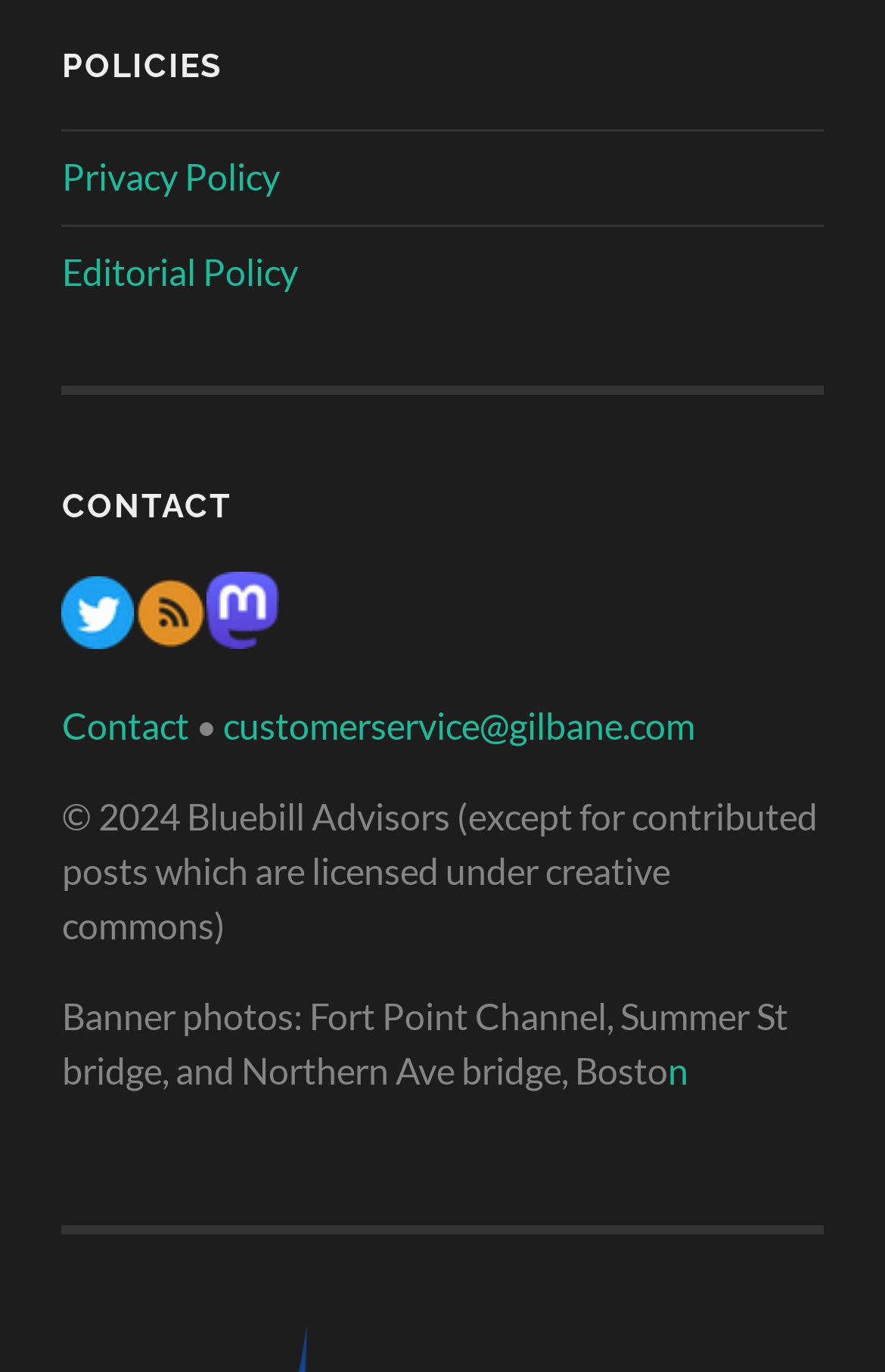Identify the bounding box coordinates for the element that needs to be clicked to fulfill this instruction: "View Privacy Policy". Provide the coordinates in the format of four float numbers between 0 and 1: [left, top, right, bottom].

[0.07, 0.112, 0.316, 0.144]